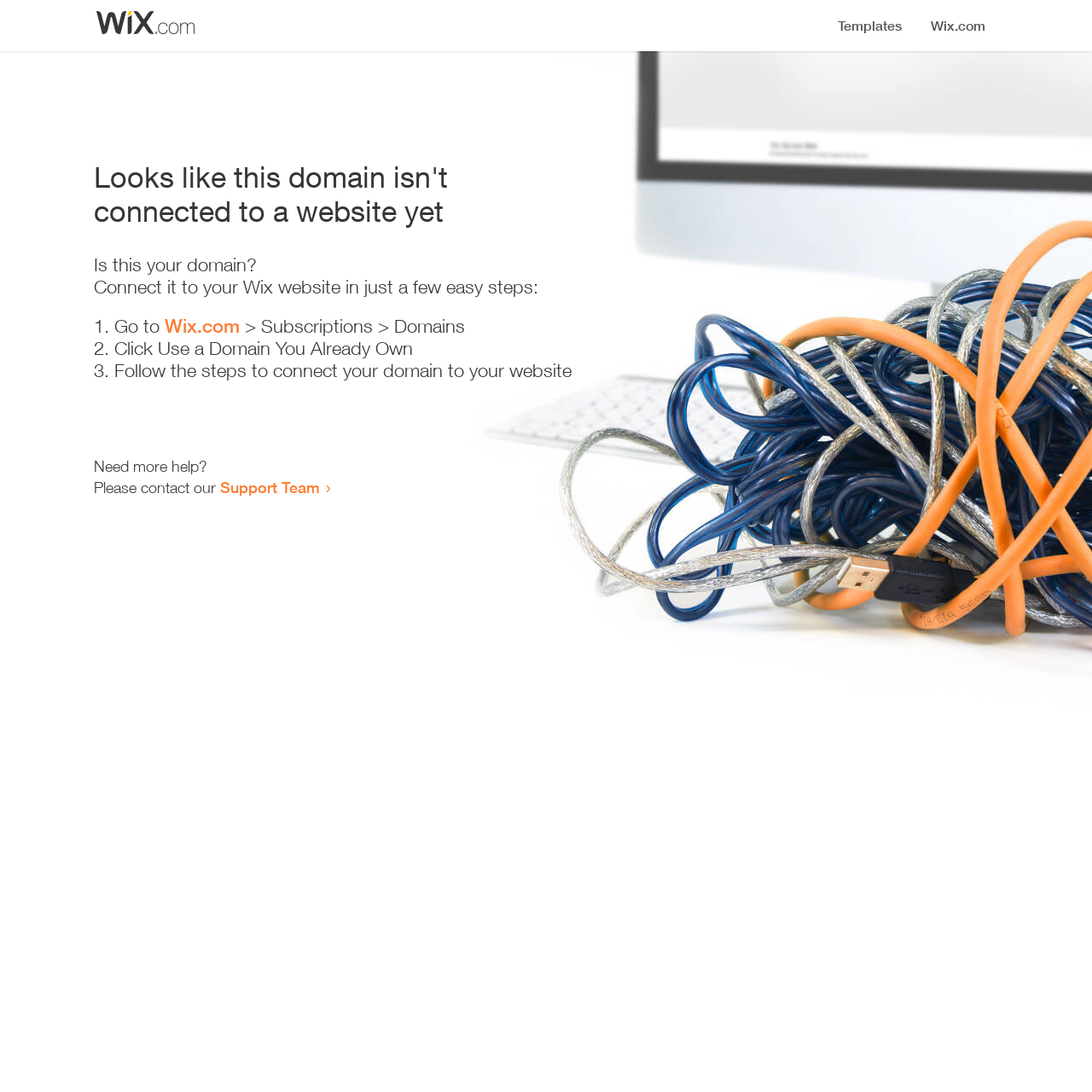Use a single word or phrase to answer the question: 
Is the domain currently in use?

No